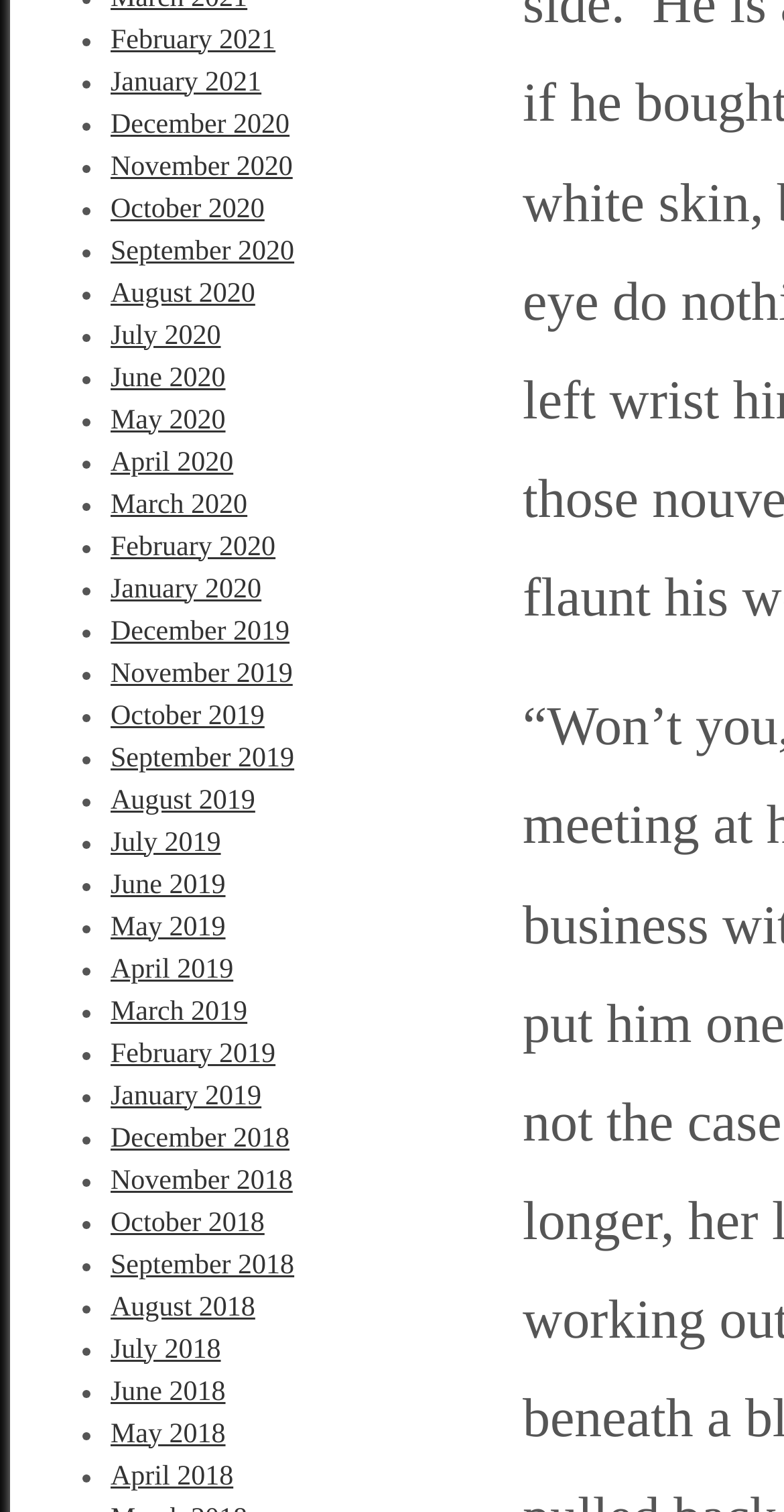Please determine the bounding box coordinates of the element's region to click for the following instruction: "View September 2019".

[0.141, 0.492, 0.375, 0.512]